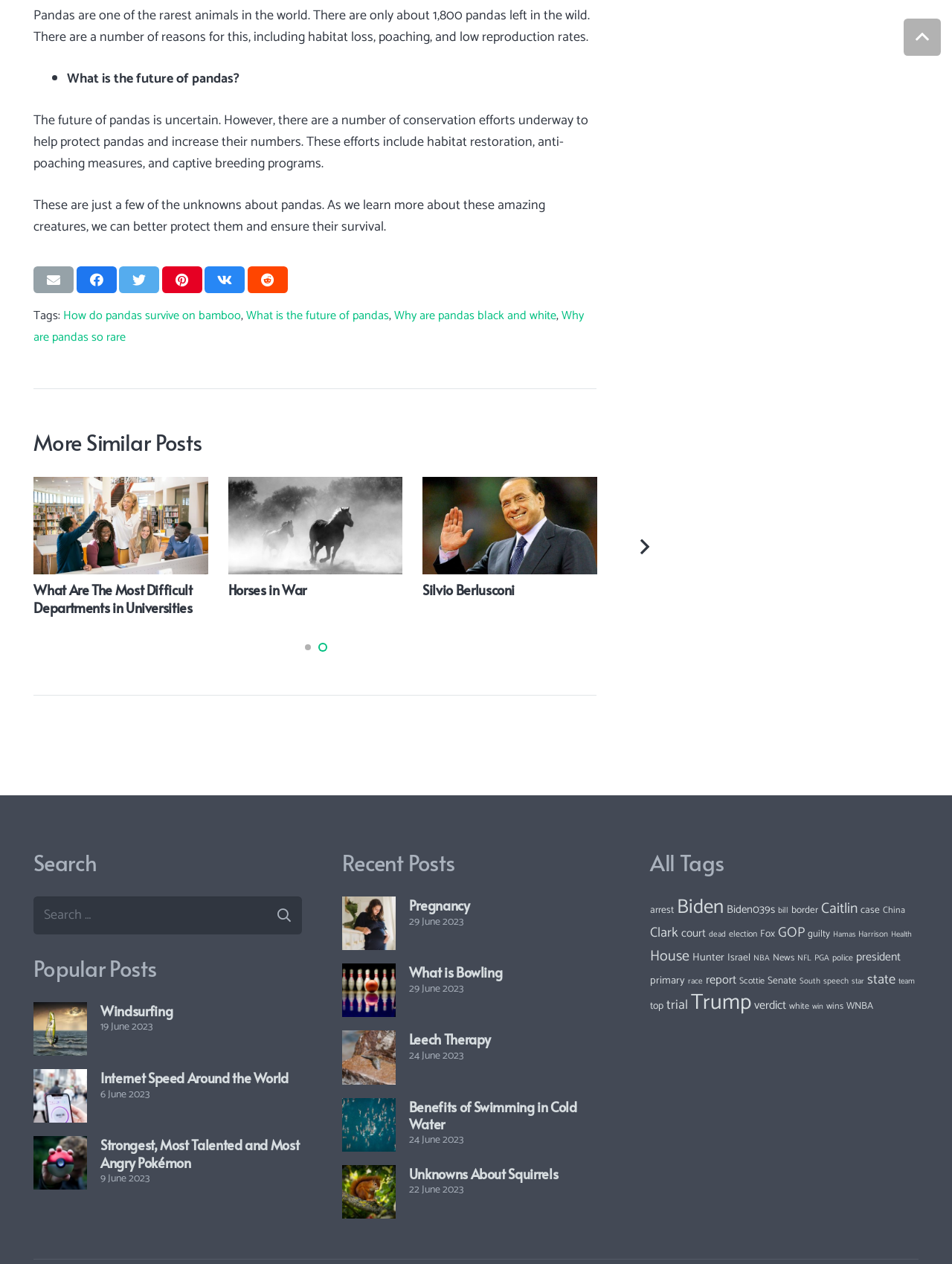How many pandas are left in the wild?
Could you please answer the question thoroughly and with as much detail as possible?

The number of pandas left in the wild can be found in the first paragraph of the text, which states that there are only about 1,800 pandas left in the wild.